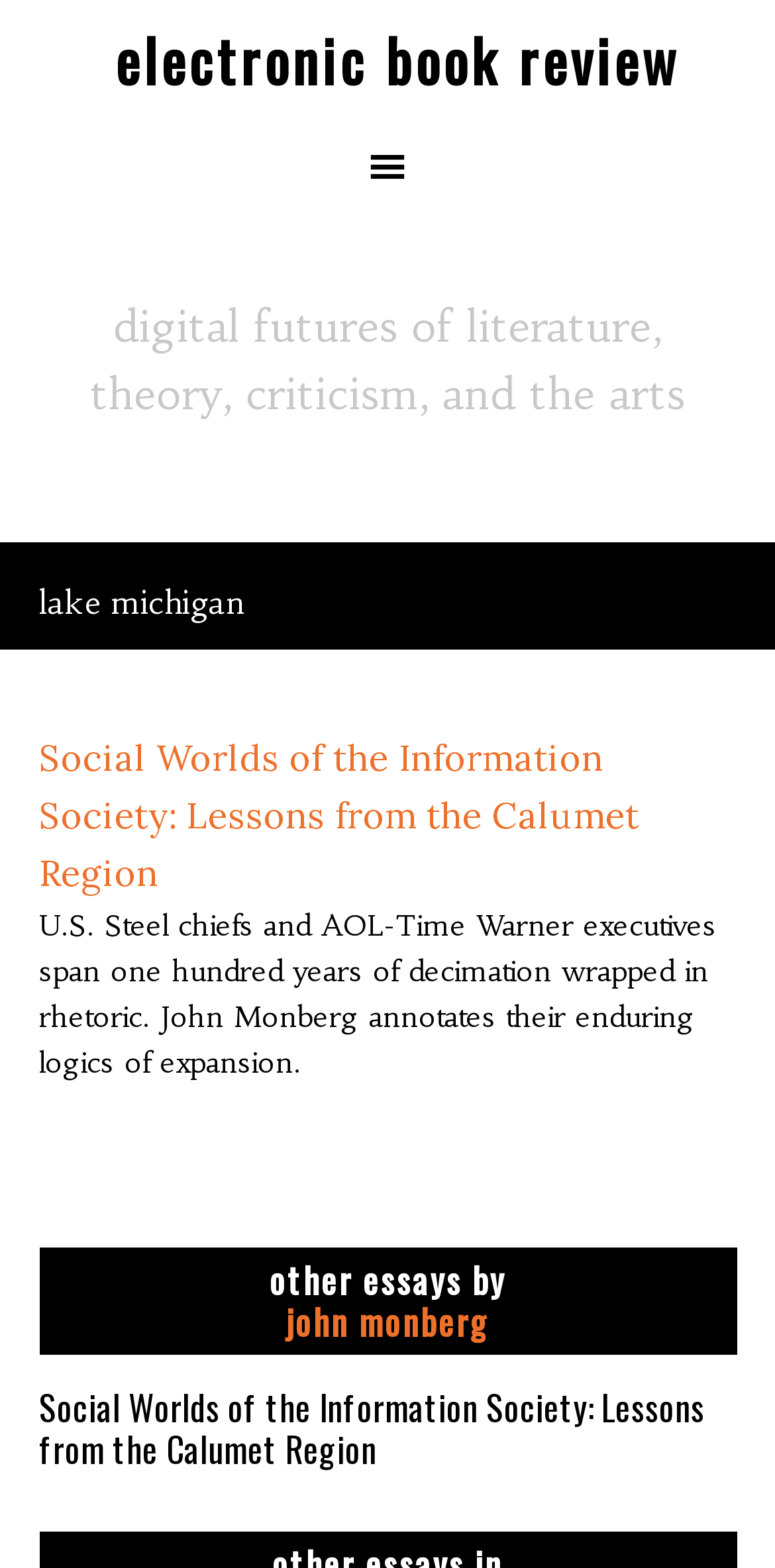Based on the element description: "John Monberg", identify the UI element and provide its bounding box coordinates. Use four float numbers between 0 and 1, [left, top, right, bottom].

[0.368, 0.826, 0.632, 0.859]